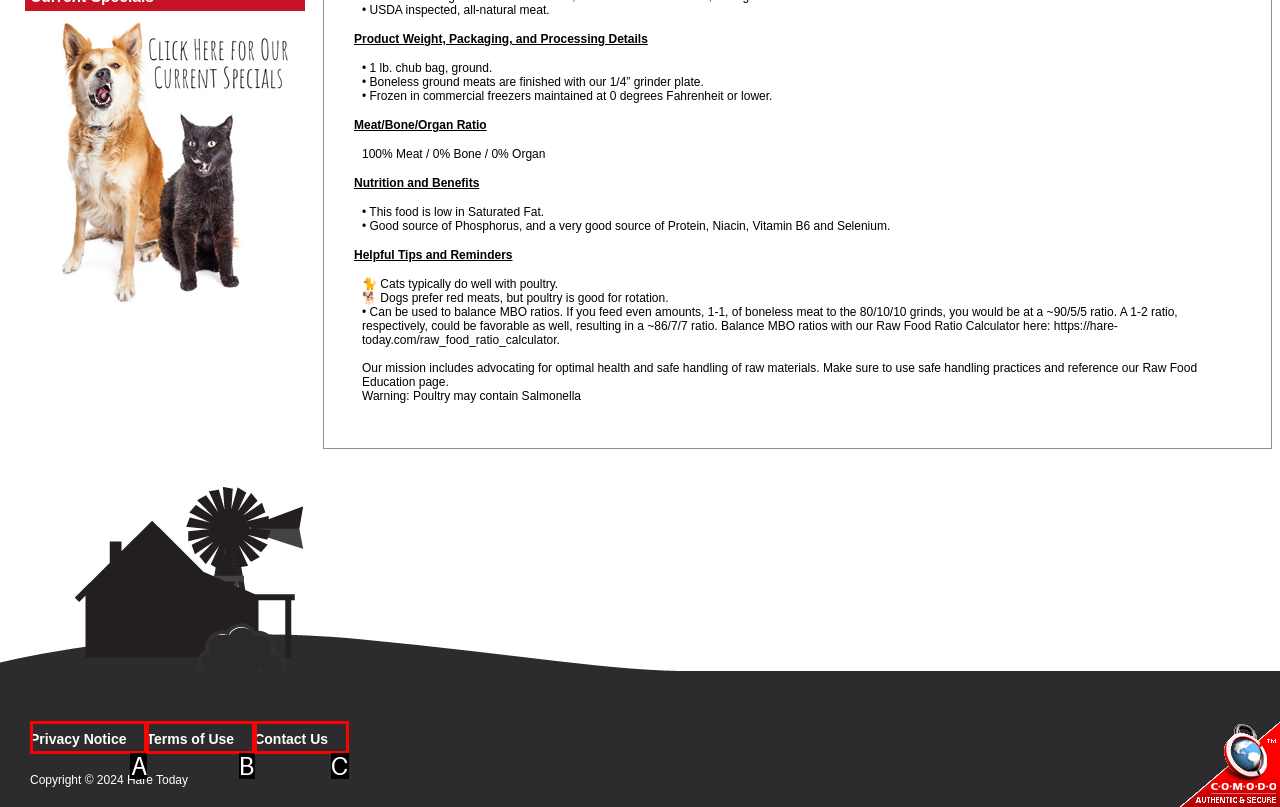Based on the element described as: Terms of Use
Find and respond with the letter of the correct UI element.

B